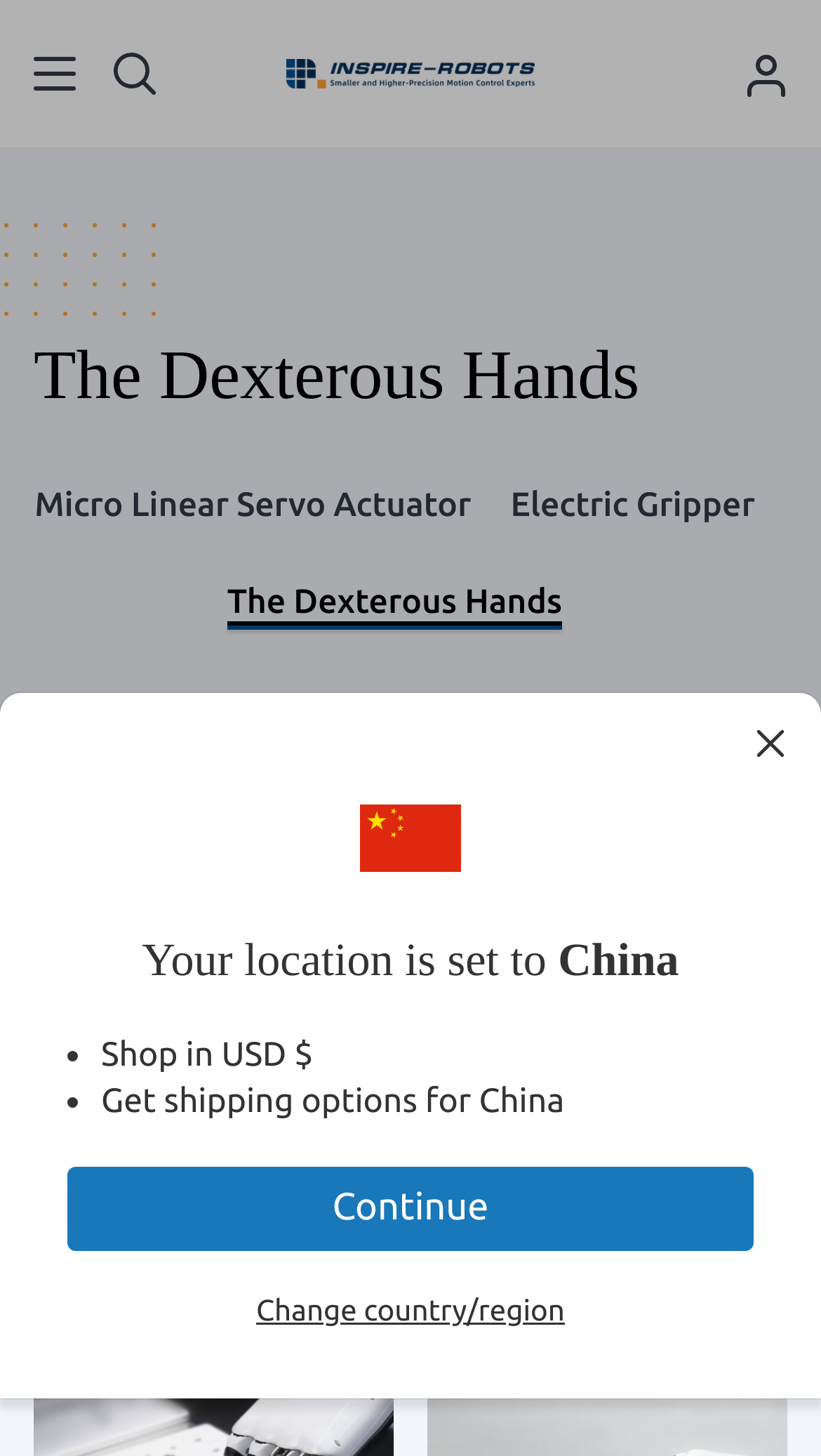What is the function of the 'Continue' button?
Look at the image and construct a detailed response to the question.

I inferred the answer by looking at the context of the 'Continue' button, which is located near the text 'Get shipping options for China', suggesting that it is used to proceed with the shipping options for the selected country.